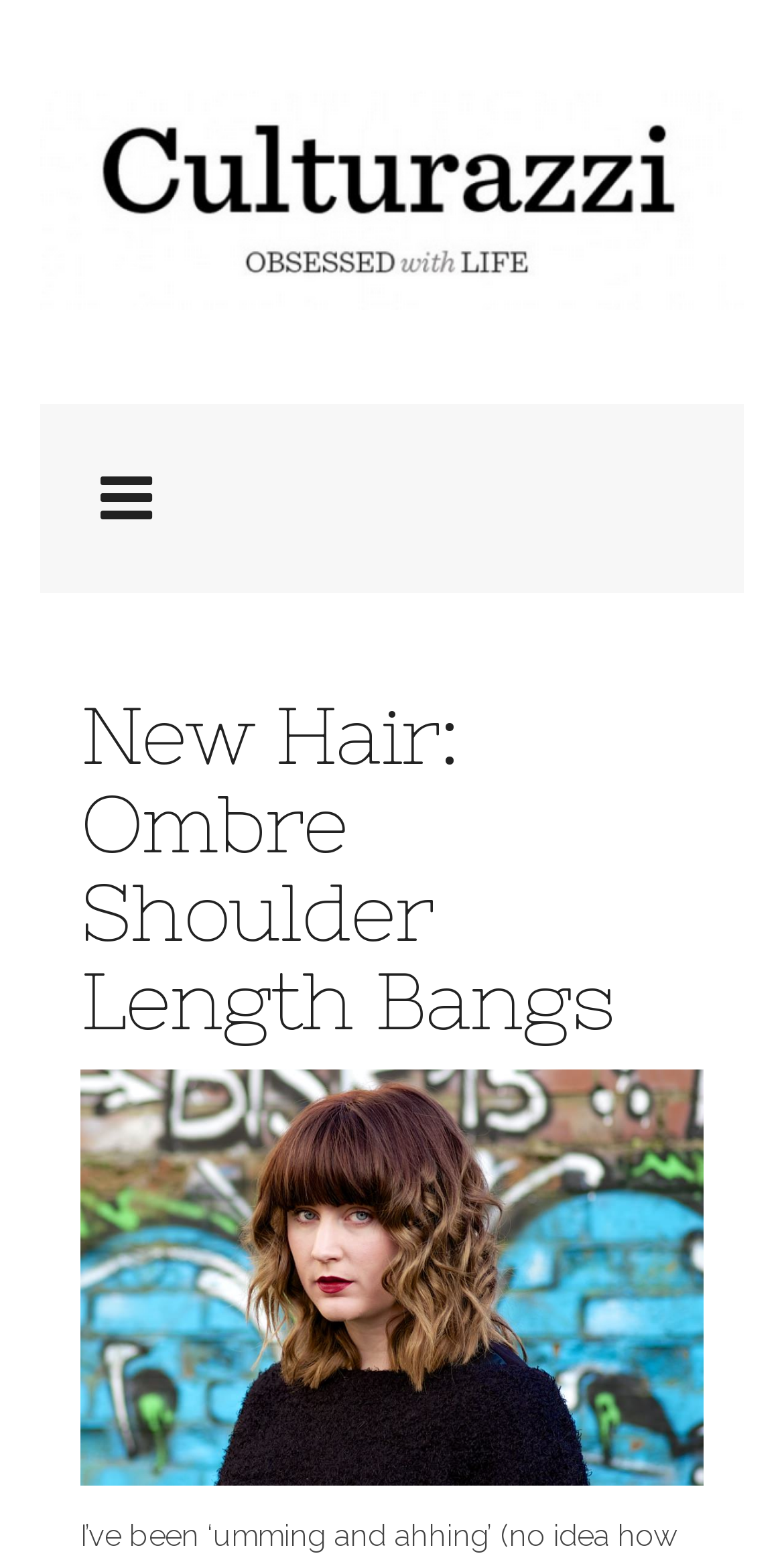Bounding box coordinates are specified in the format (top-left x, top-left y, bottom-right x, bottom-right y). All values are floating point numbers bounded between 0 and 1. Please provide the bounding box coordinate of the region this sentence describes: About

[0.051, 0.463, 0.949, 0.546]